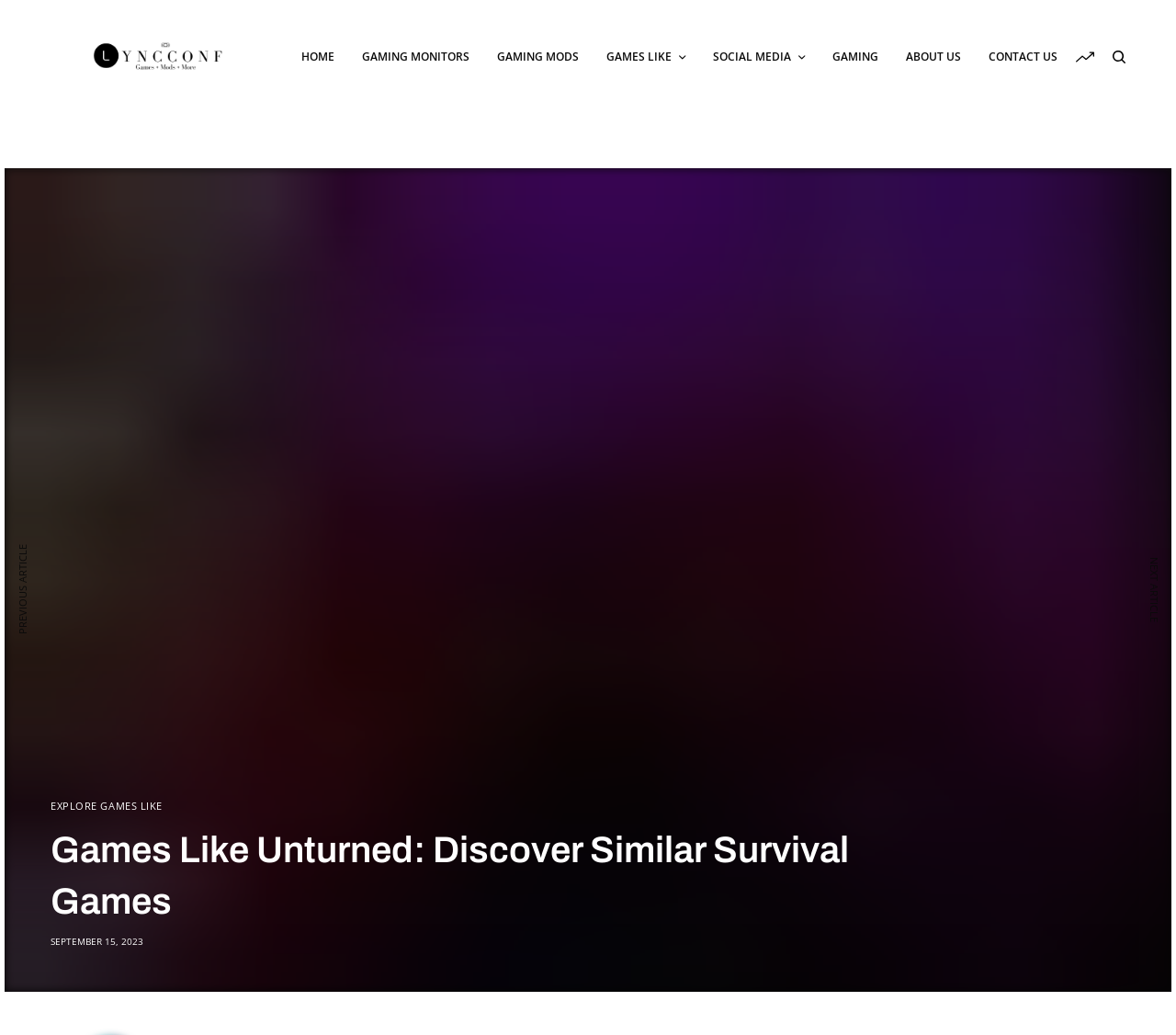Identify the bounding box coordinates of the clickable region to carry out the given instruction: "check about us".

[0.77, 0.0, 0.817, 0.11]